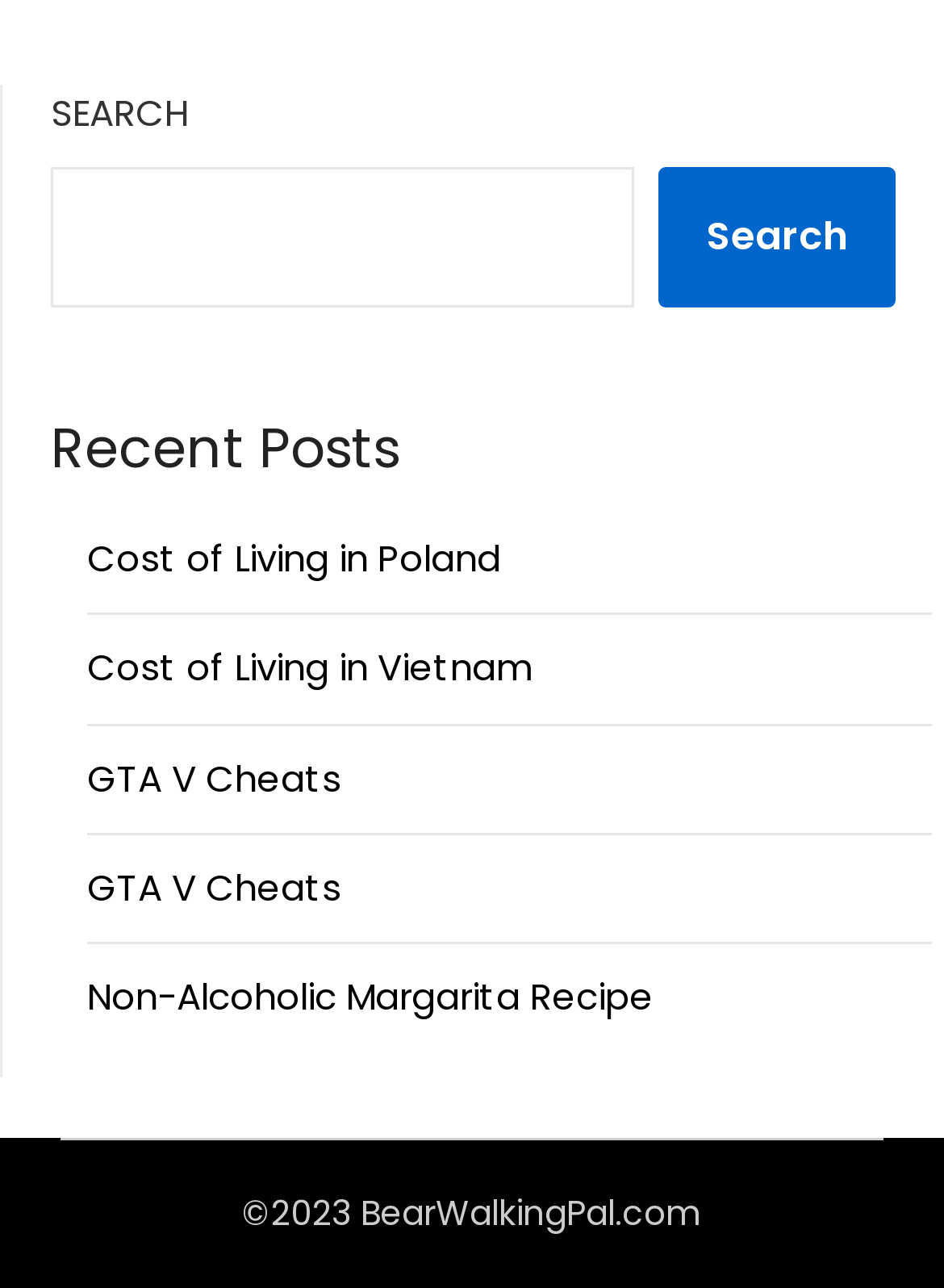Based on the visual content of the image, answer the question thoroughly: How many elements are there in the search section?

I counted the elements in the search section, which are the 'SEARCH' text, the search box, and the 'Search' button, totaling 3 elements.